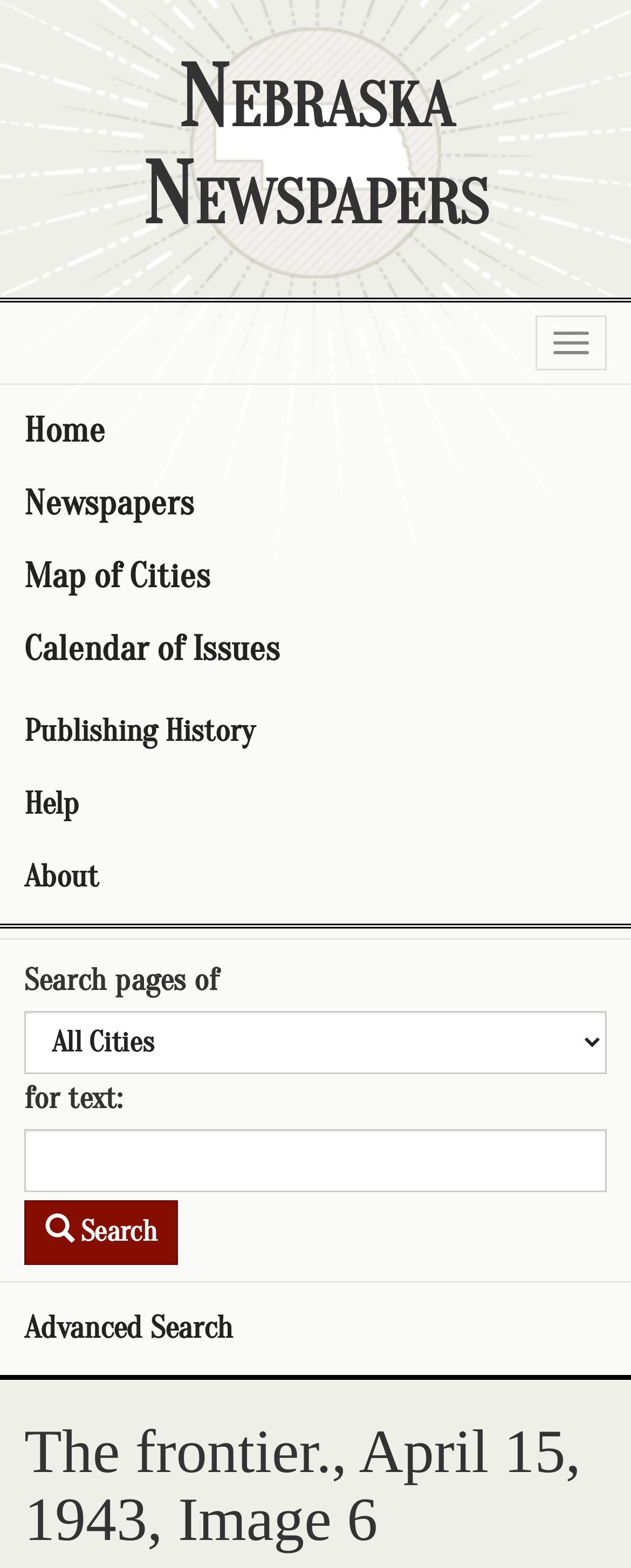Determine the bounding box coordinates for the area that needs to be clicked to fulfill this task: "Click Advanced Search". The coordinates must be given as four float numbers between 0 and 1, i.e., [left, top, right, bottom].

[0.0, 0.824, 1.0, 0.871]